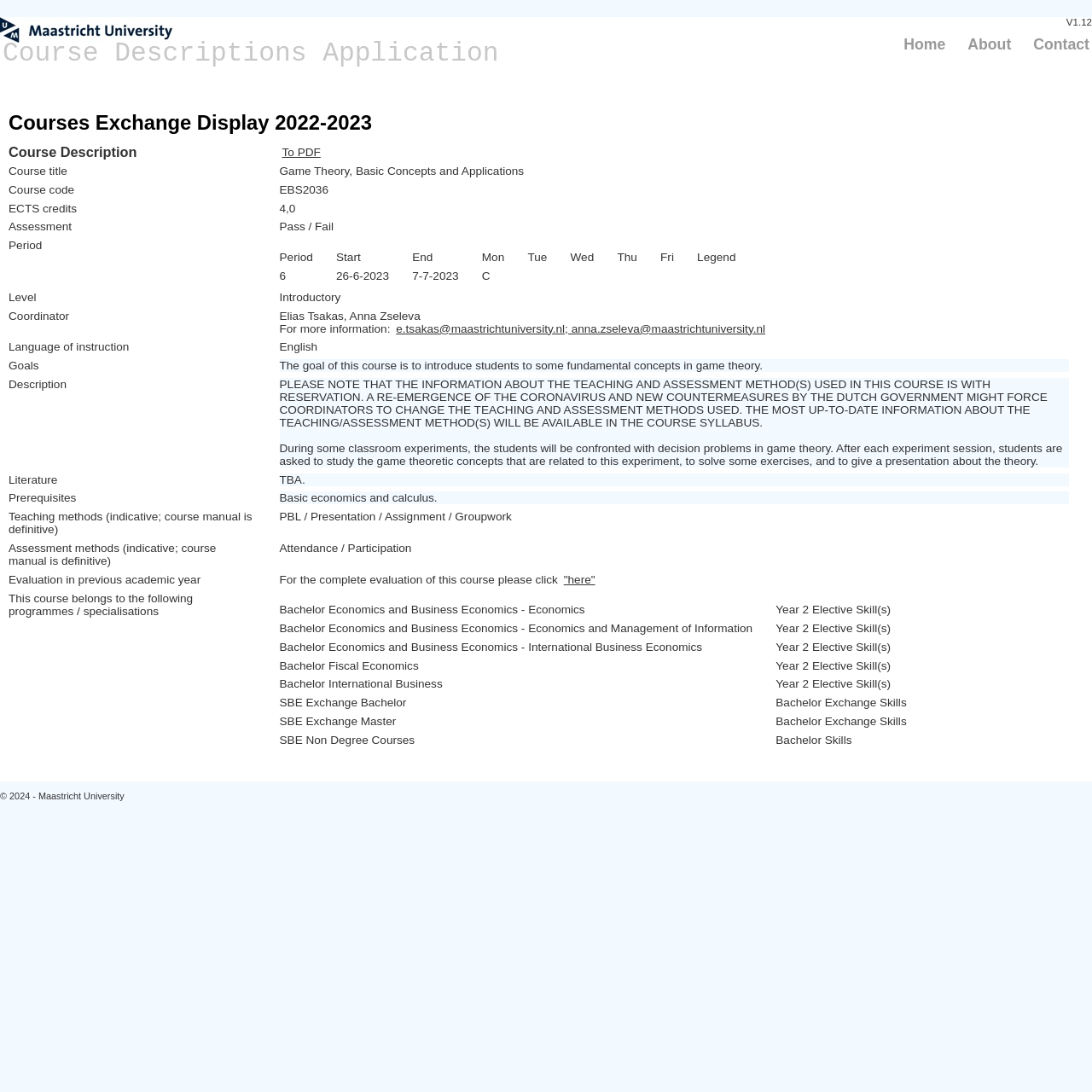Determine the bounding box of the UI element mentioned here: "Course Descriptions Application". The coordinates must be in the format [left, top, right, bottom] with values ranging from 0 to 1.

[0.0, 0.035, 0.459, 0.062]